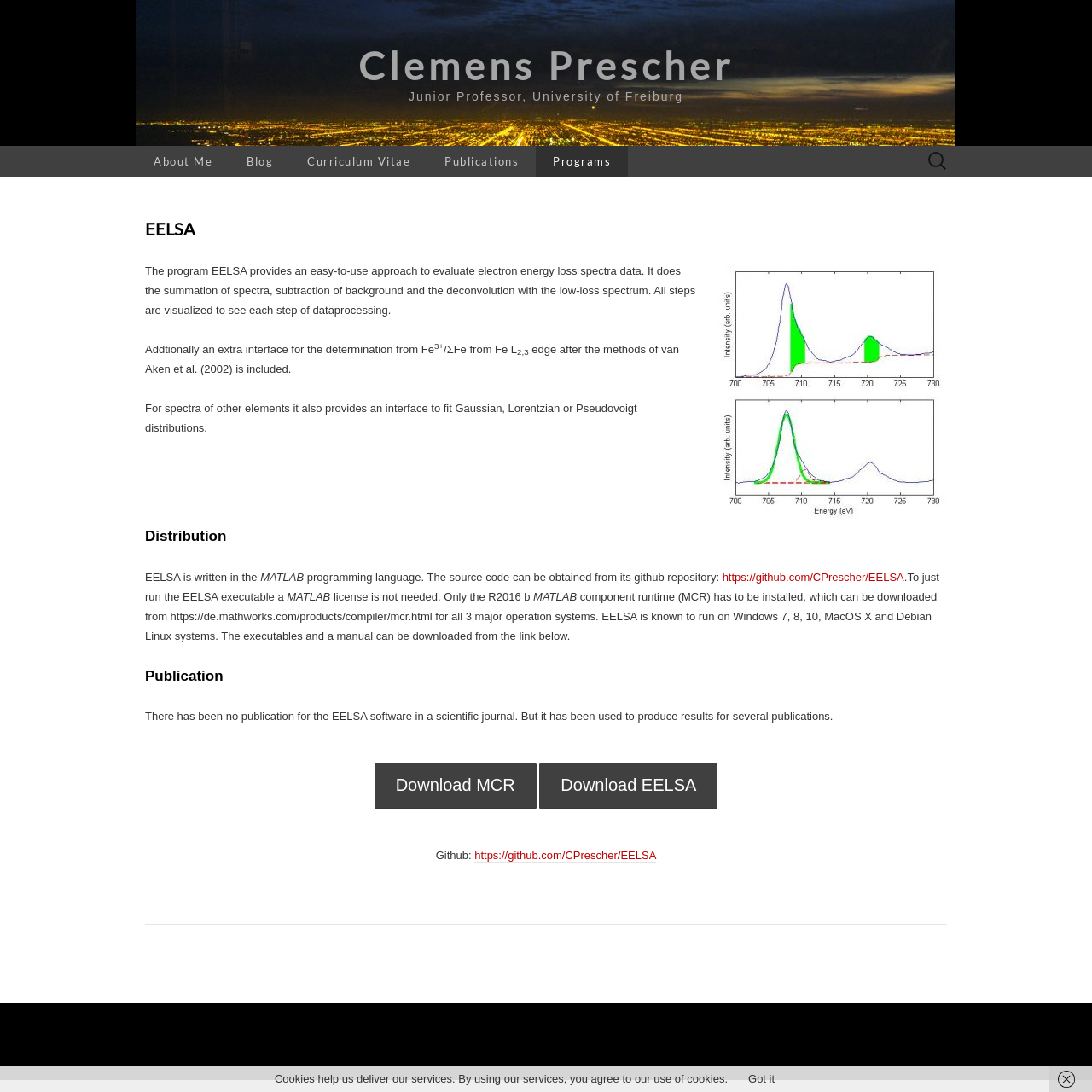Please give a succinct answer to the question in one word or phrase:
What is the alternative to running the EELSA executable?

Having a MATLAB license